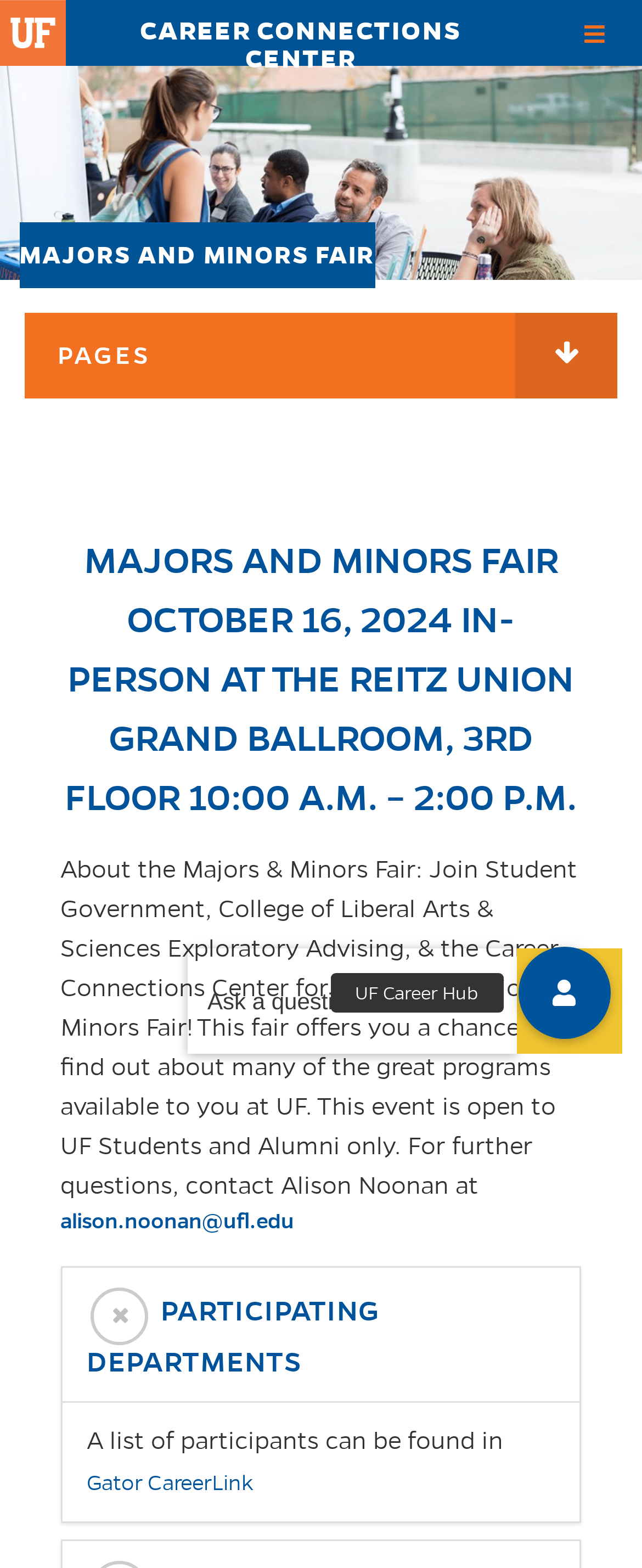What is the name of the event organizer?
Please elaborate on the answer to the question with detailed information.

I found the name of the event organizer by looking at the paragraph that starts with 'About the Majors & Minors Fair: Join'.